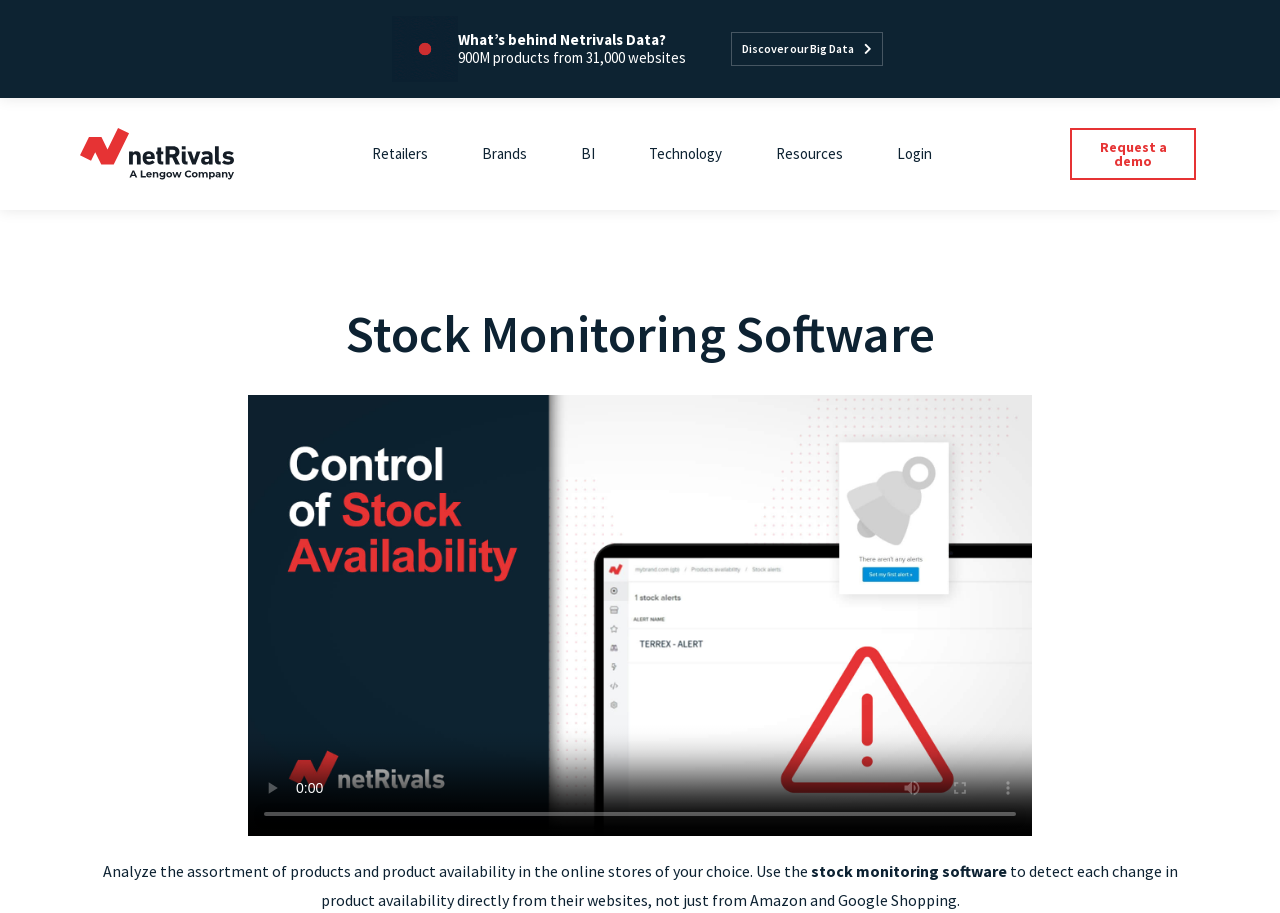Determine the webpage's heading and output its text content.

Stock Monitoring Software